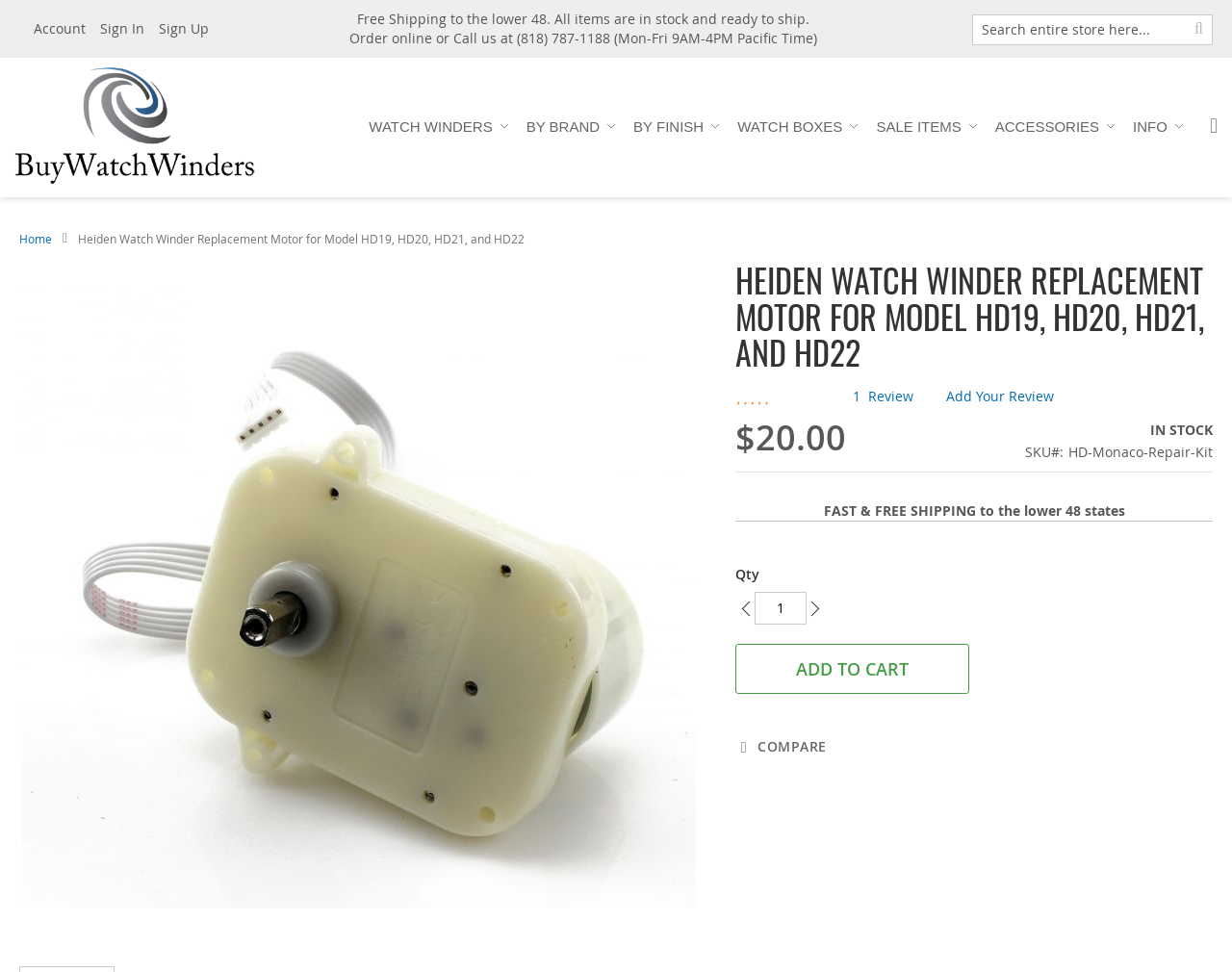Refer to the image and provide a thorough answer to this question:
What is the availability of the Heiden Watch Winder Replacement Motor?

I found the availability of the Heiden Watch Winder Replacement Motor by looking at the product information section, where it is listed as 'IN STOCK', indicating that it is available for purchase.